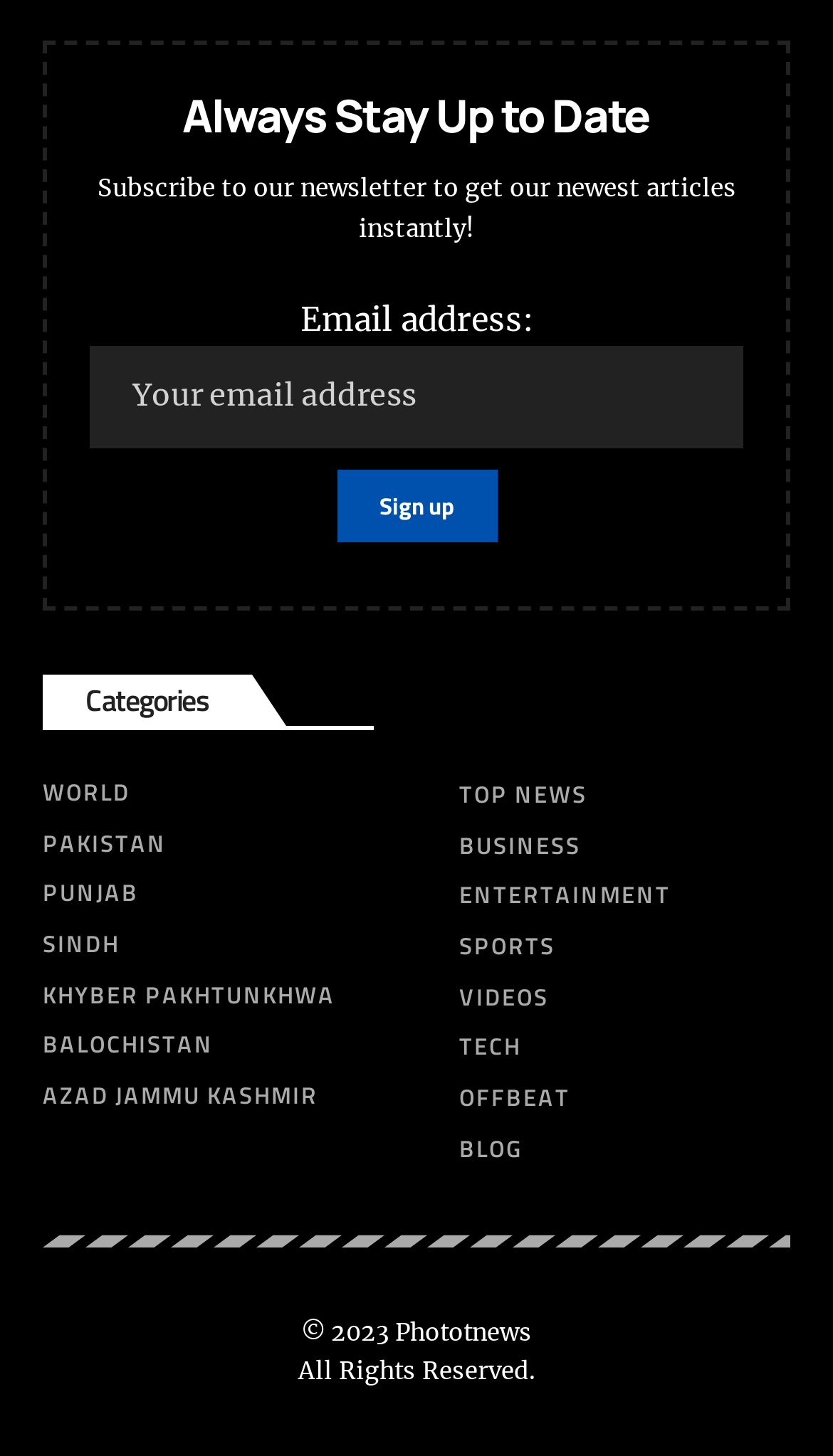Find the bounding box coordinates for the element that must be clicked to complete the instruction: "View TOP NEWS". The coordinates should be four float numbers between 0 and 1, indicated as [left, top, right, bottom].

[0.551, 0.532, 0.949, 0.56]